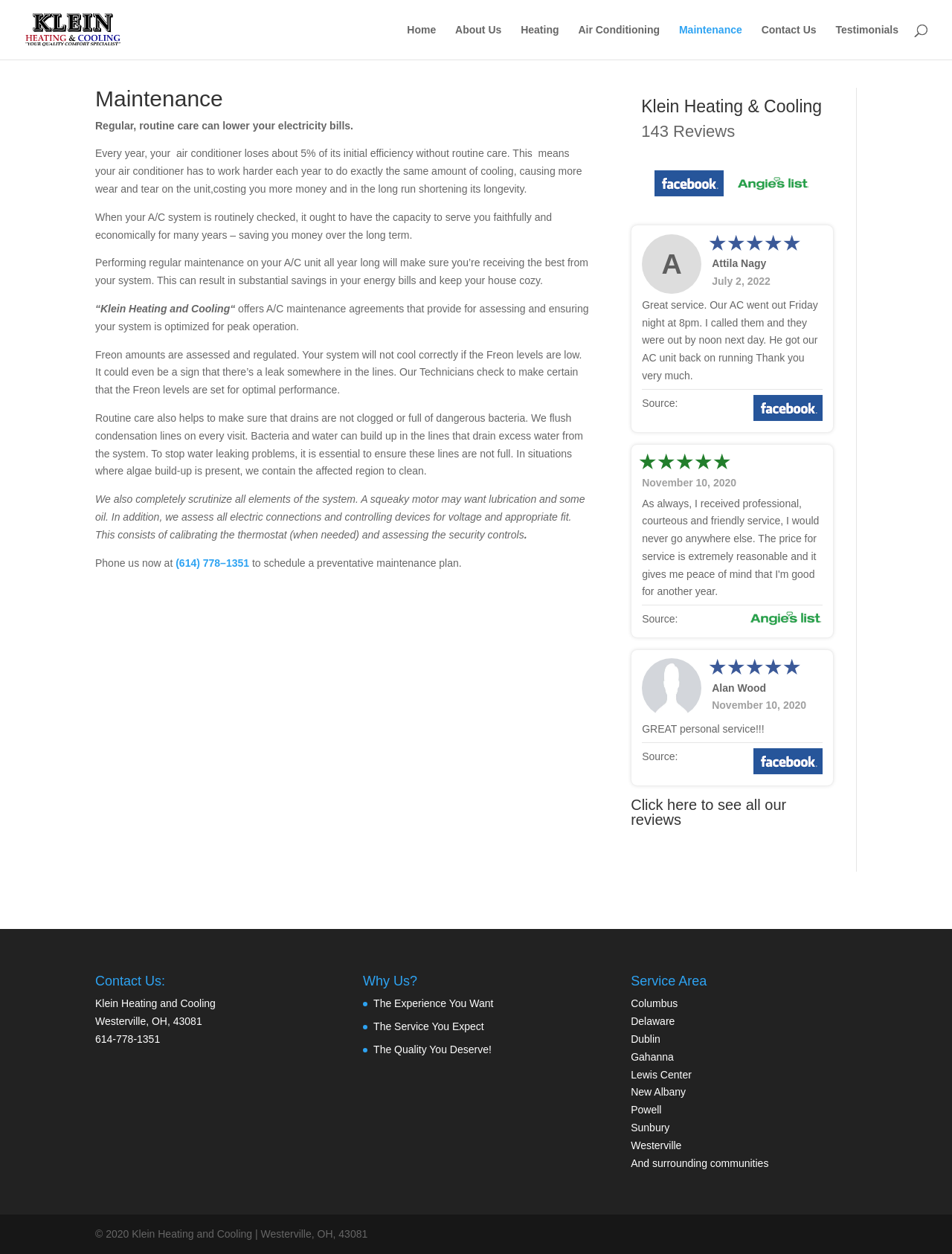Determine the bounding box coordinates of the region to click in order to accomplish the following instruction: "Click on the 'Leave a Comment' link". Provide the coordinates as four float numbers between 0 and 1, specifically [left, top, right, bottom].

None